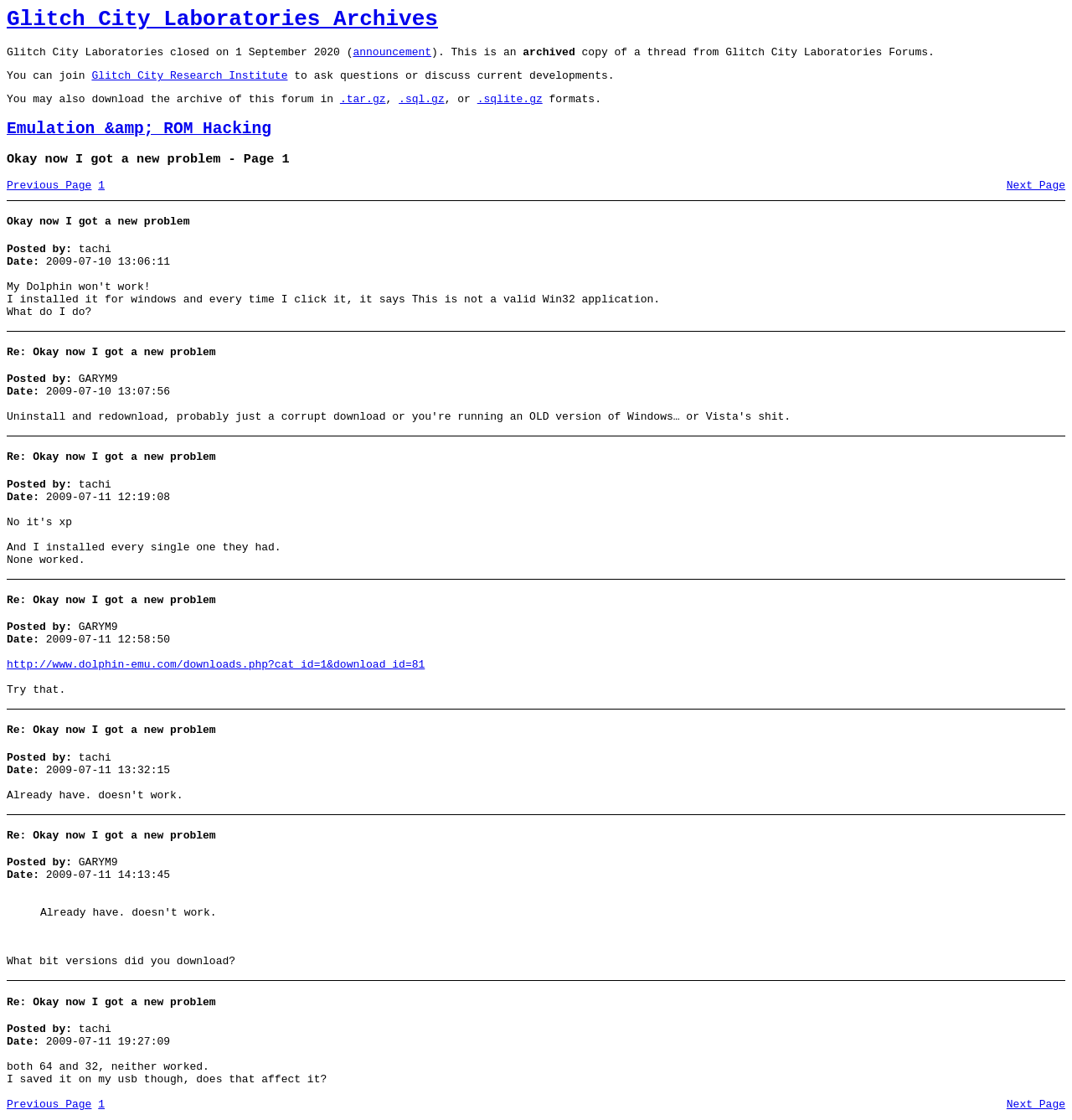Please specify the bounding box coordinates of the clickable section necessary to execute the following command: "Click the 'Next Page' button".

[0.939, 0.16, 0.994, 0.171]